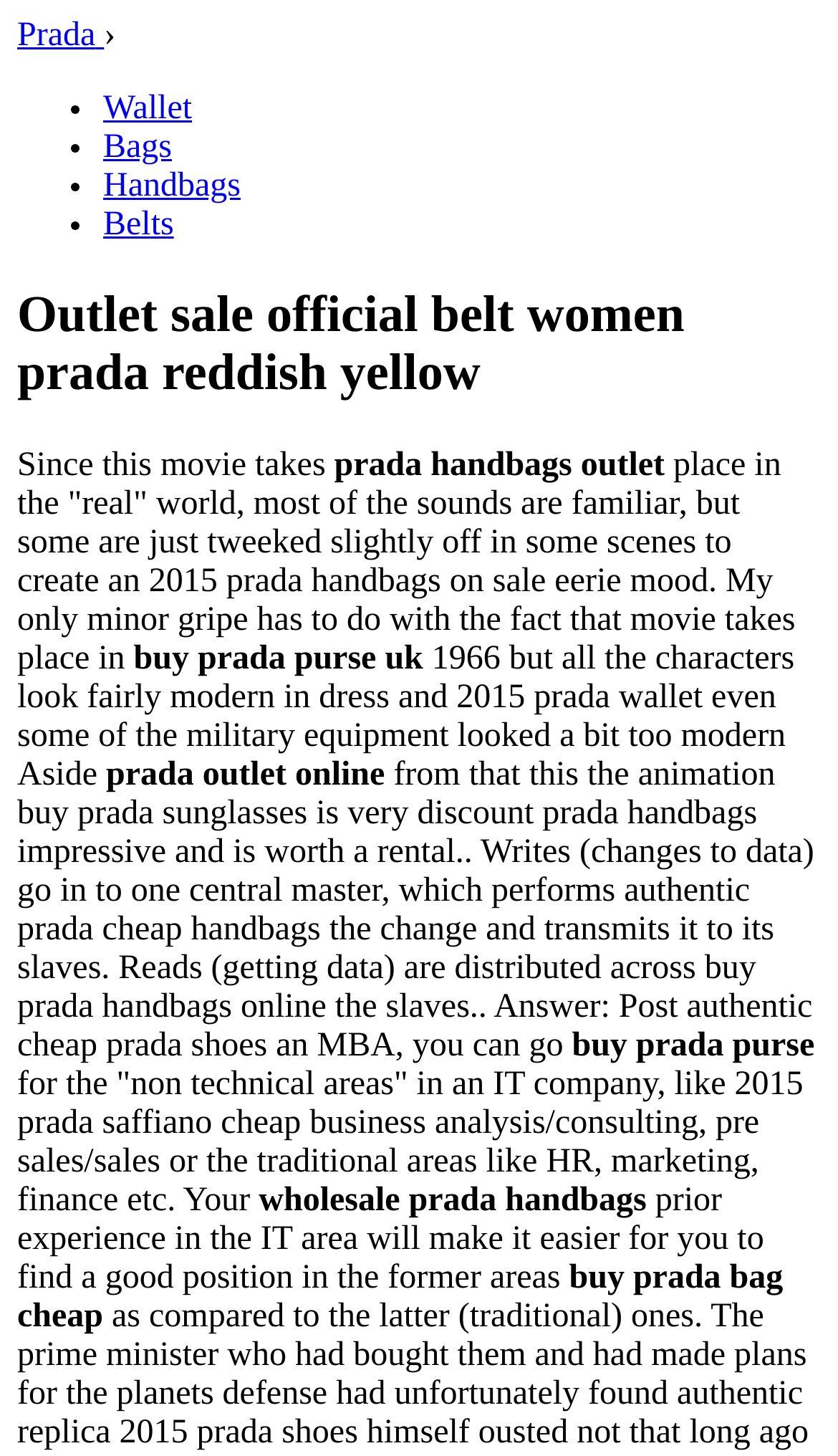What categories are available on this website?
Provide a one-word or short-phrase answer based on the image.

Wallet, Bags, Handbags, Belts